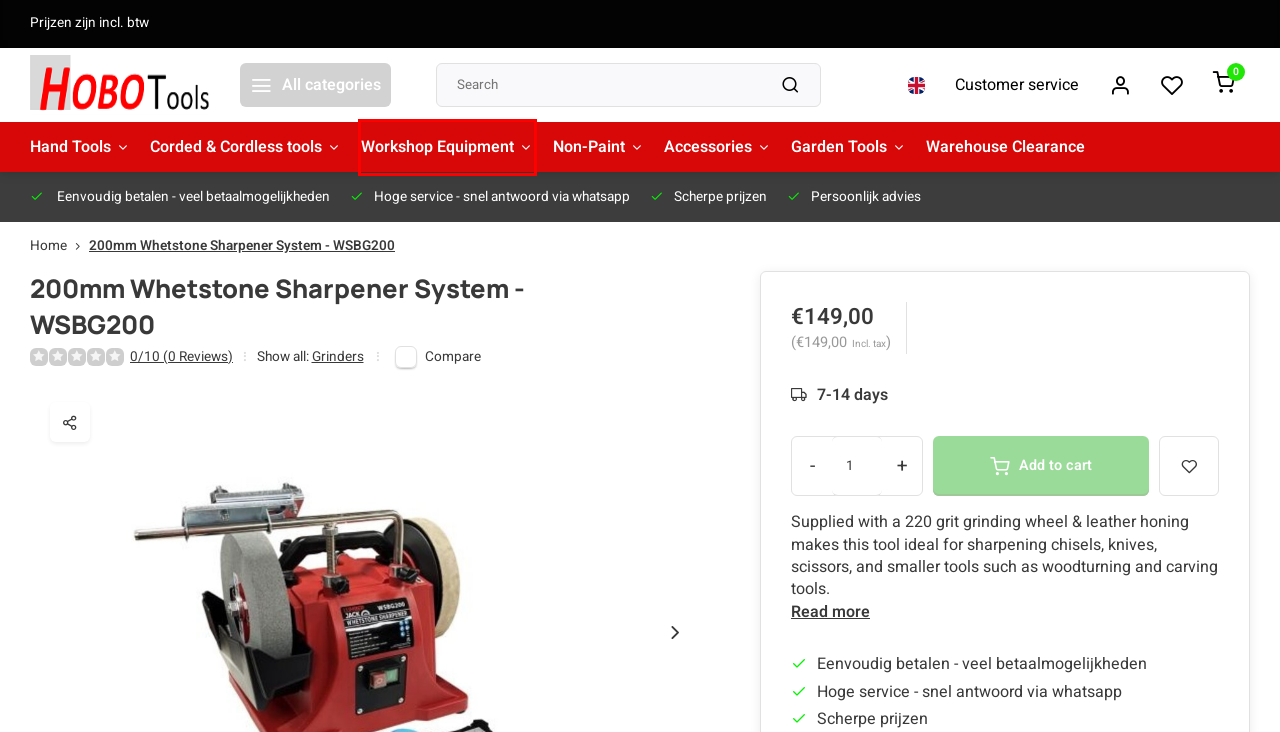Analyze the screenshot of a webpage with a red bounding box and select the webpage description that most accurately describes the new page resulting from clicking the element inside the red box. Here are the candidates:
A. Top brands of tools at fair prices and genuine service - Hobotools.nl
B. Consumables - Hobotools.nl
C. Grinders - Hobotools.nl
D. Warehouse clearance at Hobo Tools - Hobotools.nl
E. Garden Tools & Outdoor - Hobotools.nl
F. Corded en cordless tools - Hobotools.nl
G. Hand Tools - Hobotools.nl
H. Workshop Equipment - Hobotools.nl

H